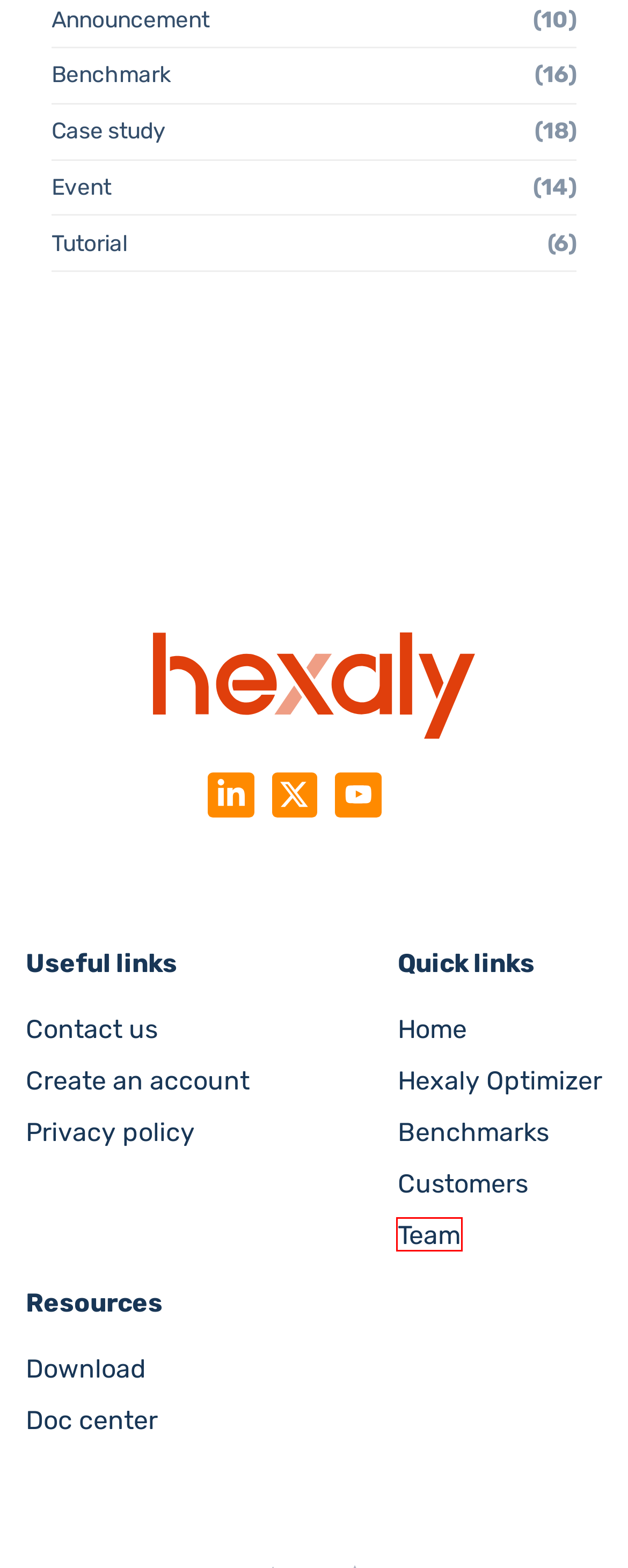You are provided a screenshot of a webpage featuring a red bounding box around a UI element. Choose the webpage description that most accurately represents the new webpage after clicking the element within the red bounding box. Here are the candidates:
A. Registration - Hexaly
B. Overview
C. Hexaly Optimizer
D. Download - Hexaly
E. Customers
F. Privacy policy - Hexaly
G. Benchmarks - Hexaly
H. Team - Hexaly

H